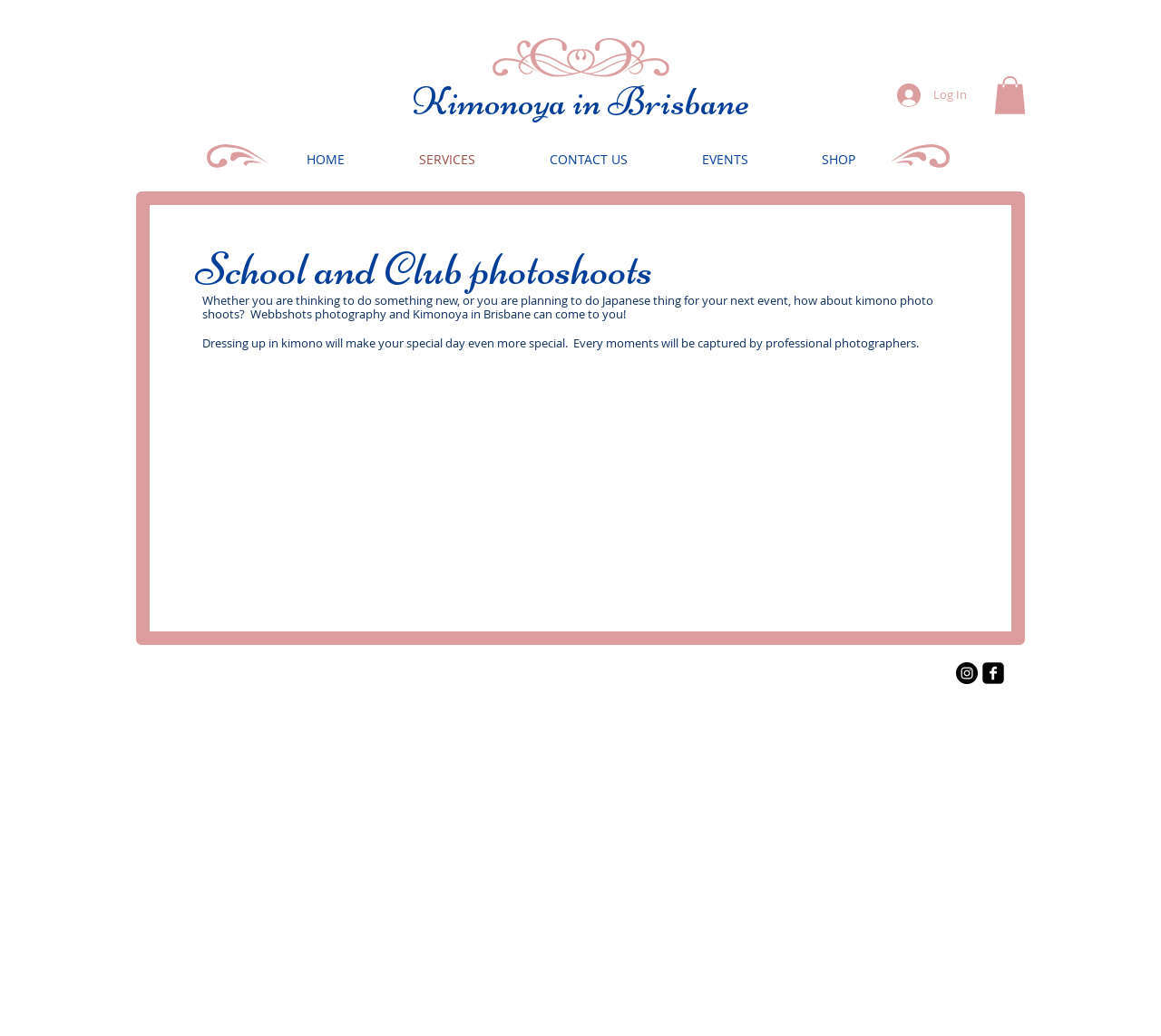How many social media platforms are listed?
Please provide a full and detailed response to the question.

In the Social Bar section, there are two social media platforms listed: Instagram and Facebook, as indicated by the image elements 'Instagram - Black Circle' and 'facebook-square'.